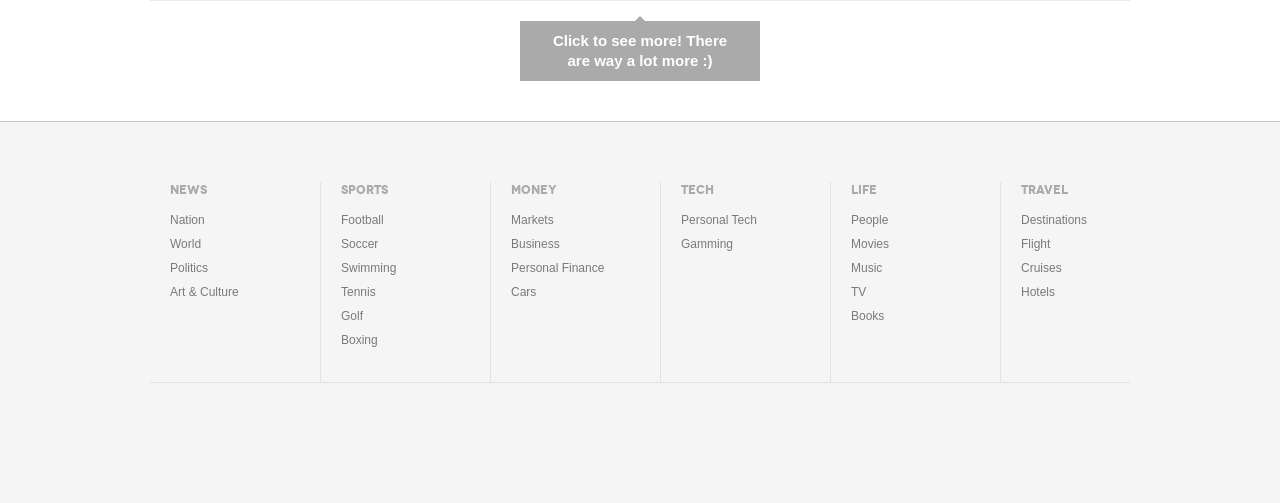Locate the bounding box coordinates of the item that should be clicked to fulfill the instruction: "Read Nation news".

[0.133, 0.414, 0.219, 0.462]